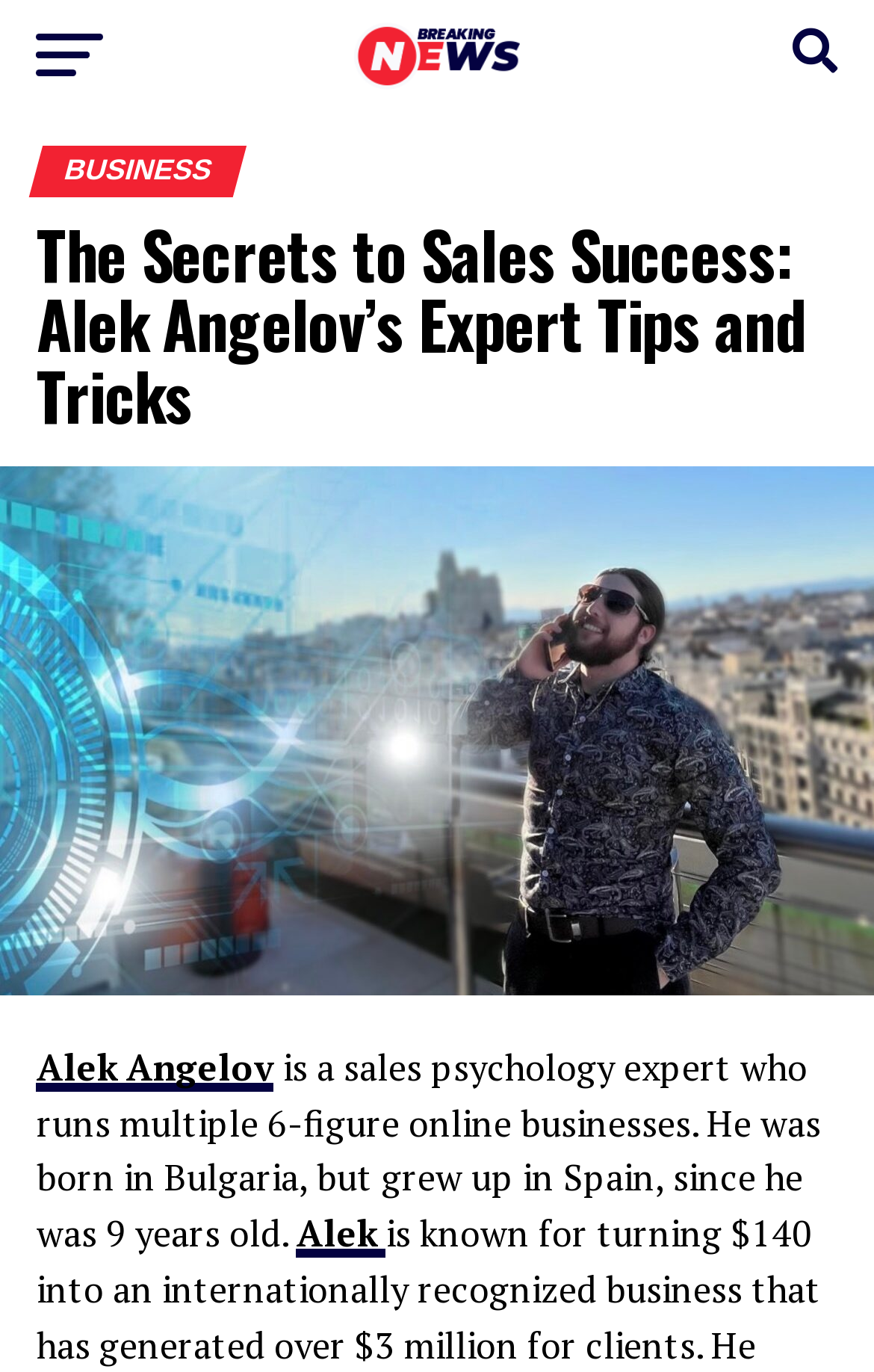Consider the image and give a detailed and elaborate answer to the question: 
At what age did Alek Angelov move to Spain?

The webpage states that Alek Angelov 'grew up in Spain, since he was 9 years old', which suggests that he moved to Spain at the age of 9.